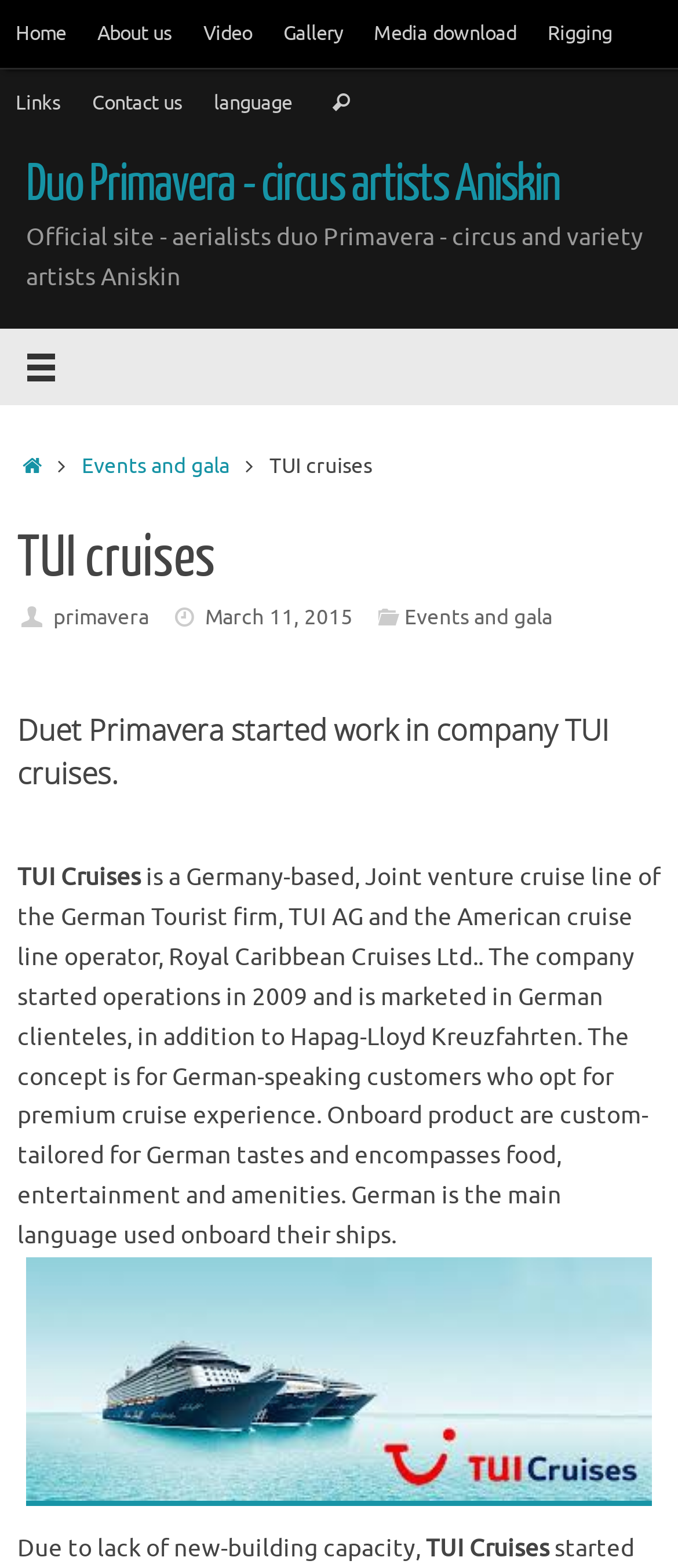What type of artists are Inna and Oleksandr Aniskin?
Using the image, answer in one word or phrase.

Circus and aerial gymnasts